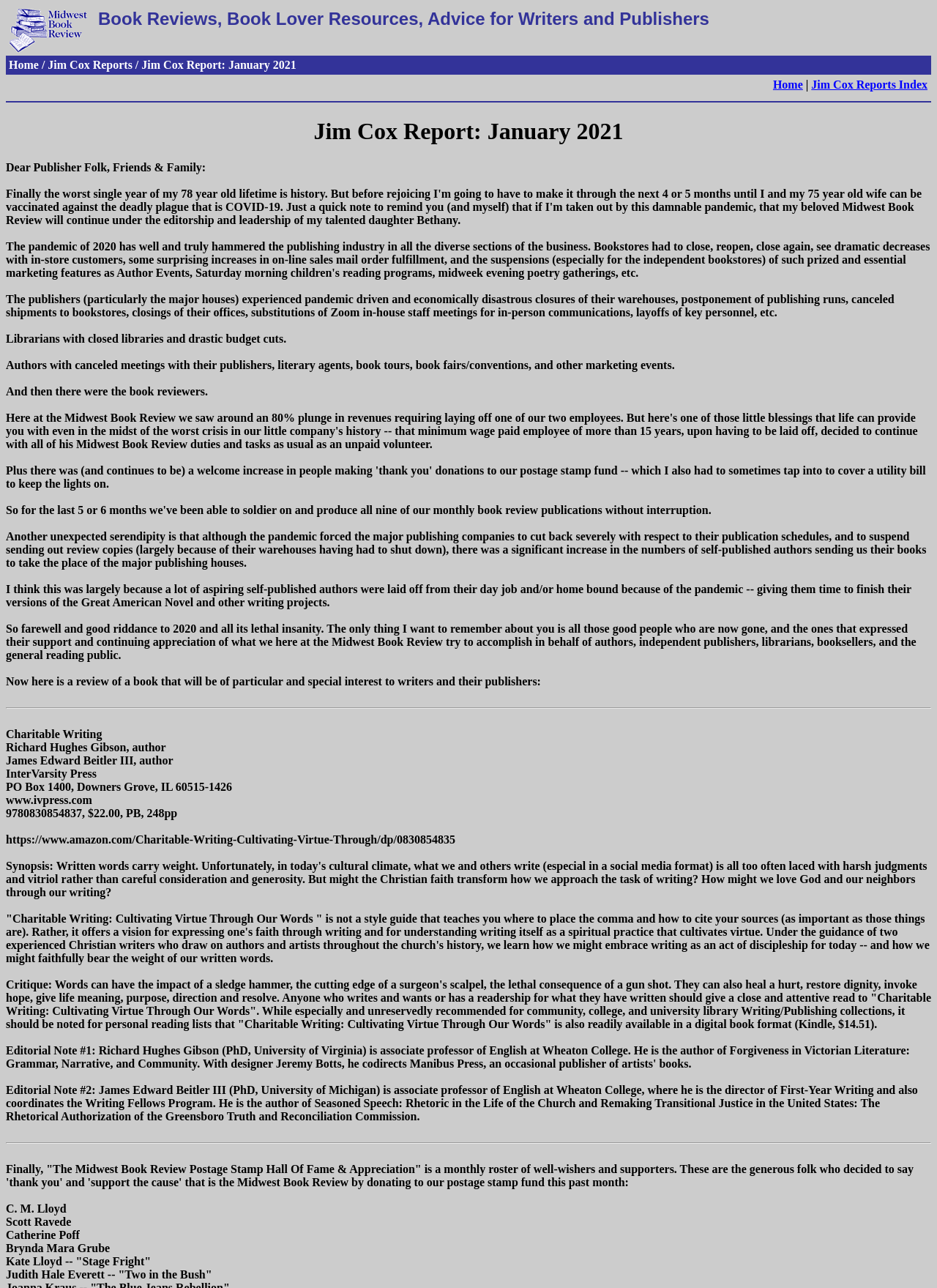Who are the authors of the book 'Charitable Writing'?
Can you provide a detailed and comprehensive answer to the question?

The authors of the book 'Charitable Writing' can be found in the static text elements with the text 'Richard Hughes Gibson, author' and 'James Edward Beitler III, author' which are located in the book review section of the webpage.